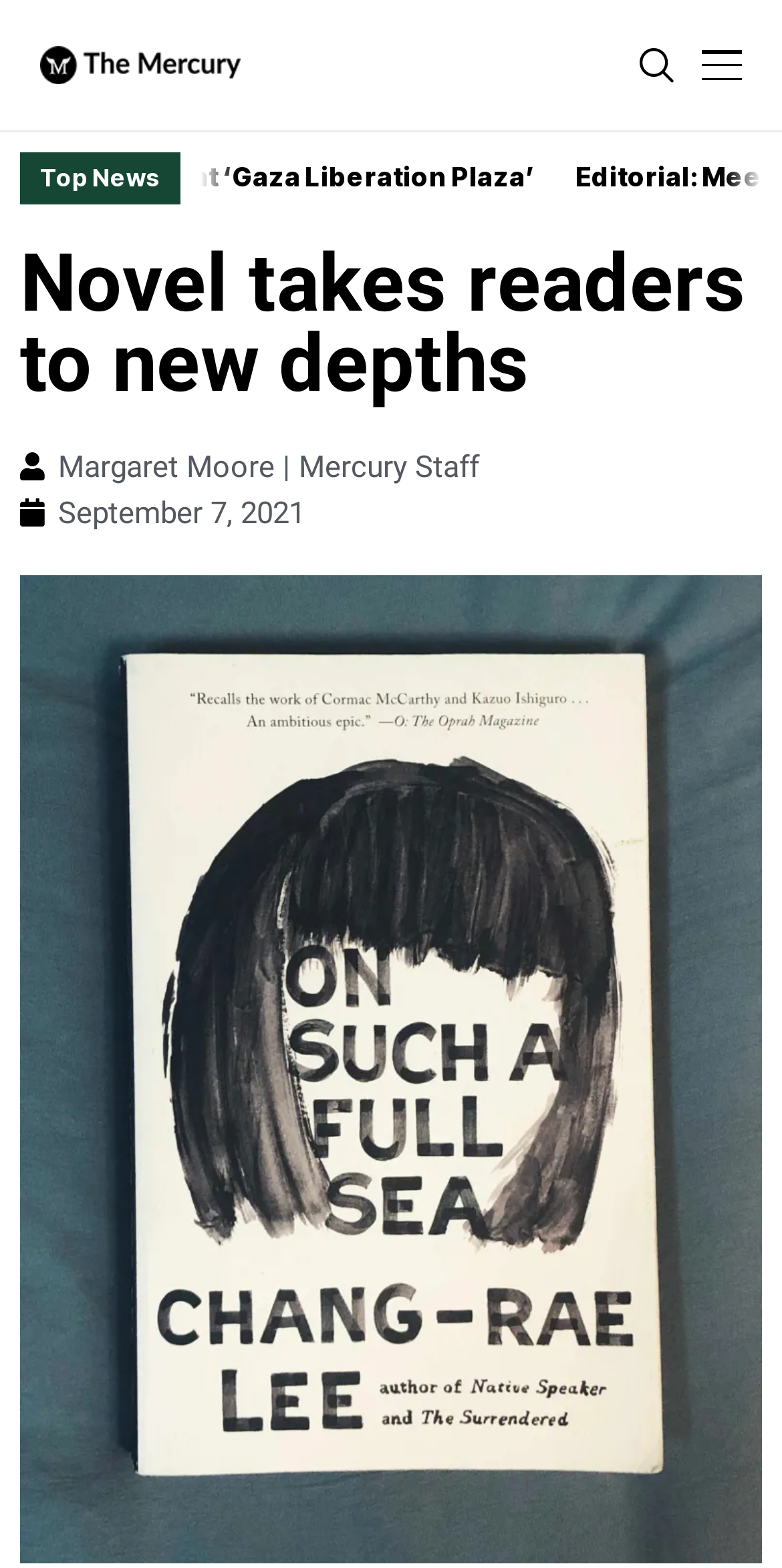Deliver a detailed narrative of the webpage's visual and textual elements.

The webpage appears to be an article from a student-run newspaper, UTD's Mercury, established in 1980. At the top left corner, there is a link and two identical images with the description "UTD's student-run newspaper since 1980". 

Below this, there is a static text "Top News" positioned at the top left section of the page. 

To the right of "Top News", there is a heading "Editorial: Meet the admin" which is also a clickable link. 

The main article is titled "Novel takes readers to new depths" and is positioned below the "Top News" section, spanning almost the entire width of the page. The article is written by Margaret Moore, a Mercury staff member, and was published on September 7, 2021. The publication date is indicated by a time element.